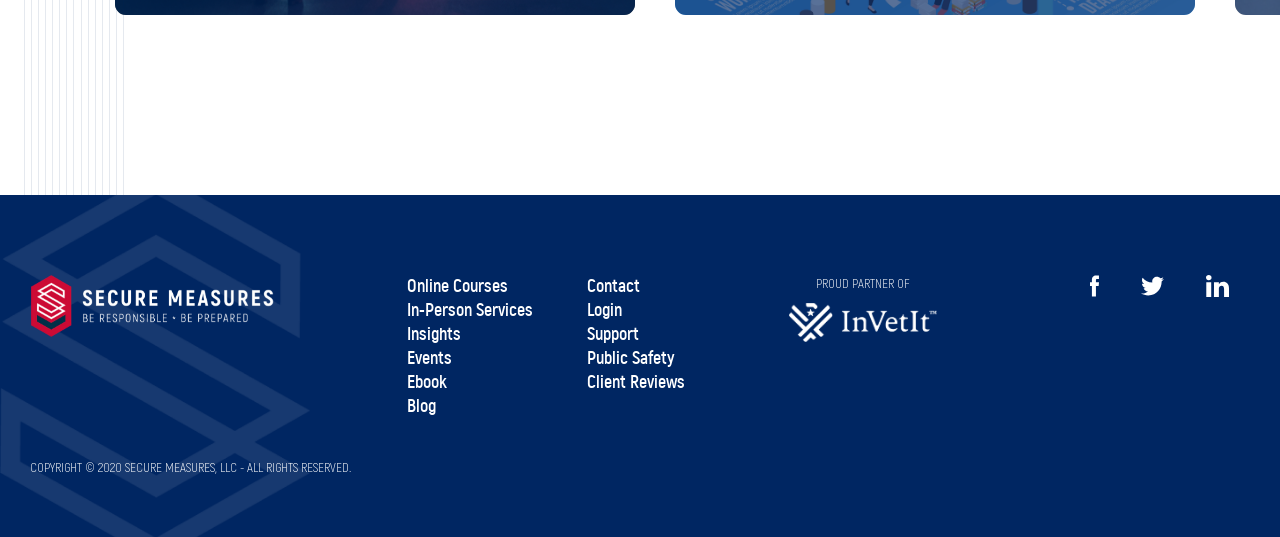Use a single word or phrase to answer the question: 
What is the copyright year of the webpage?

2020